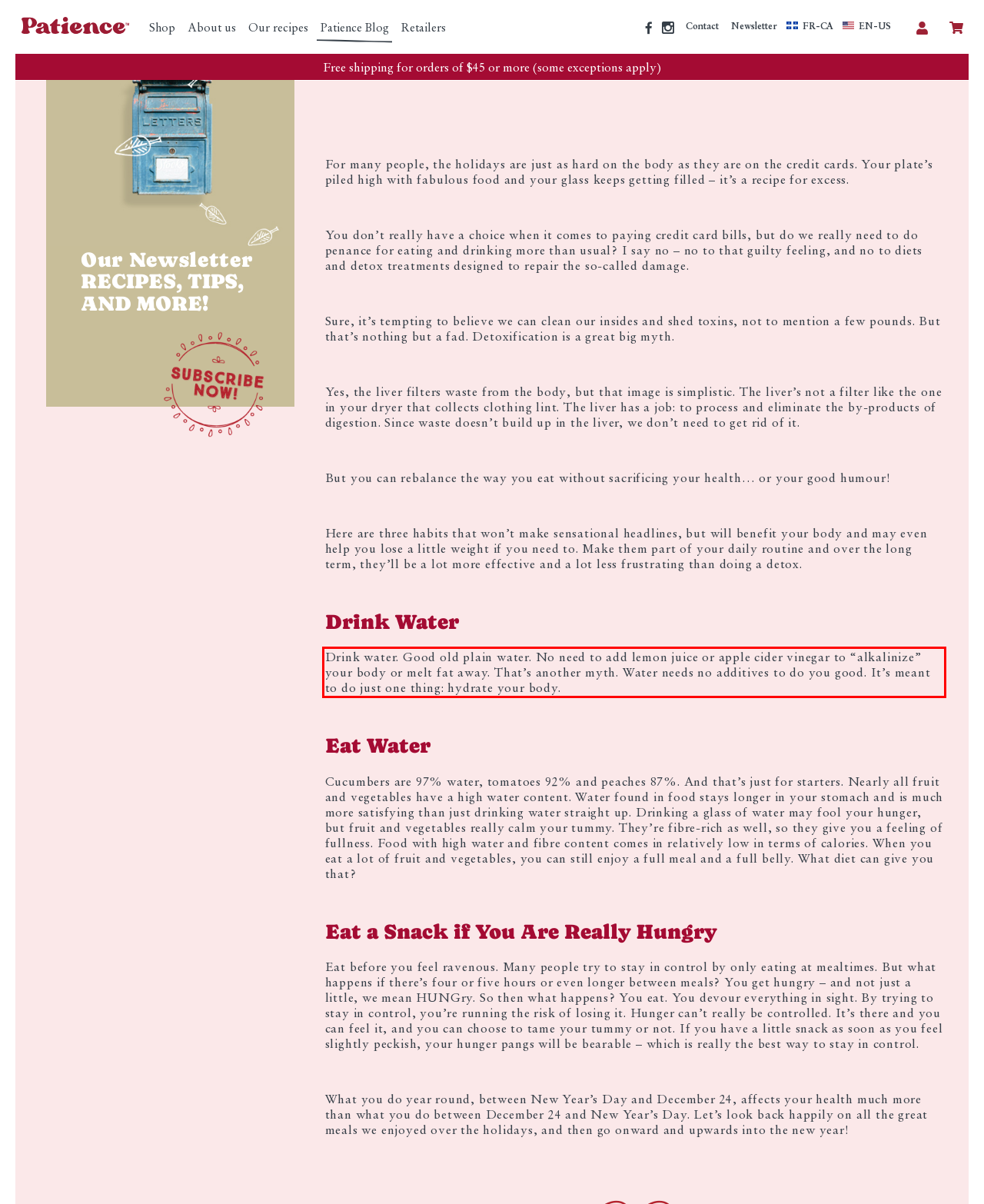From the screenshot of the webpage, locate the red bounding box and extract the text contained within that area.

Drink water. Good old plain water. No need to add lemon juice or apple cider vinegar to “alkalinize” your body or melt fat away. That’s another myth. Water needs no additives to do you good. It’s meant to do just one thing: hydrate your body.